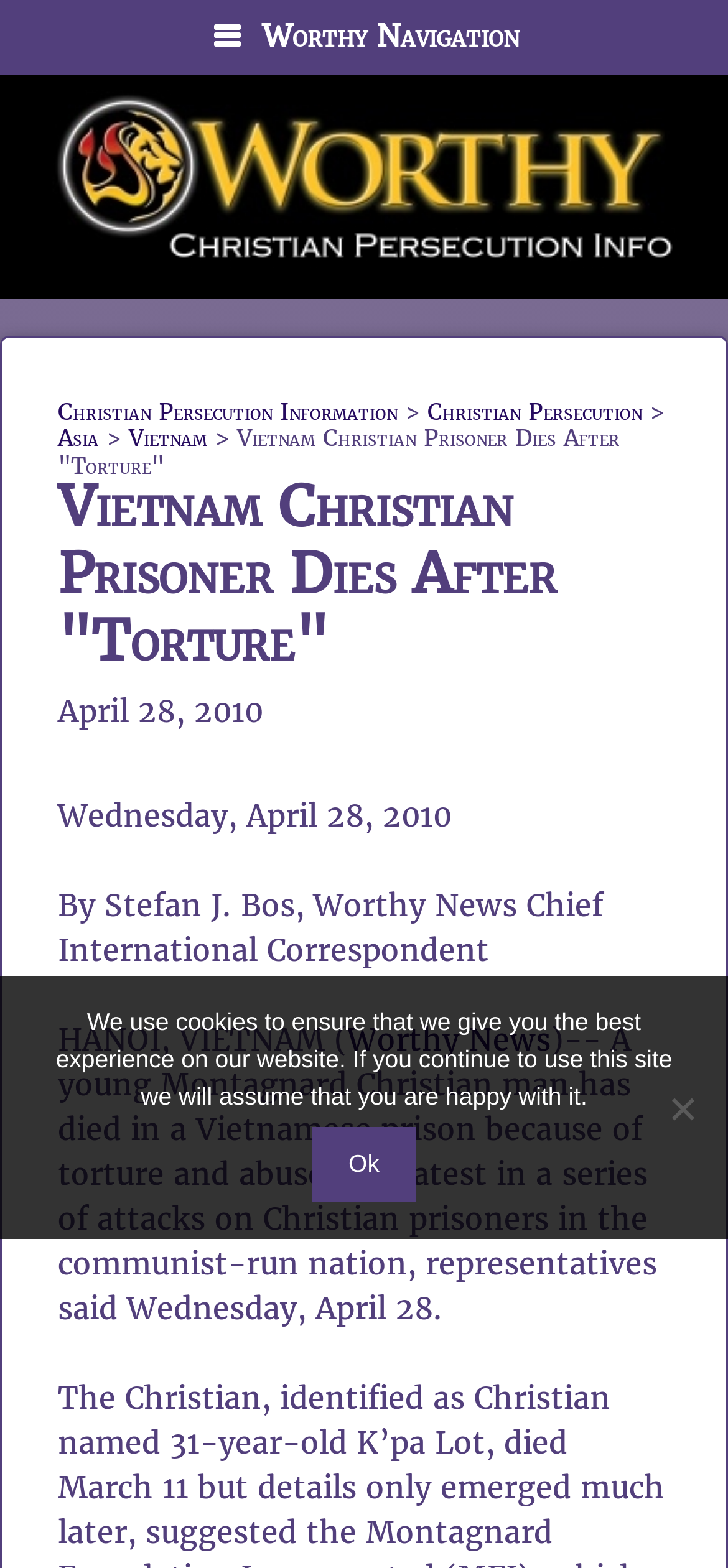Extract the bounding box coordinates for the UI element described as: "alt="Christian Persecution Information"".

[0.051, 0.105, 0.949, 0.13]